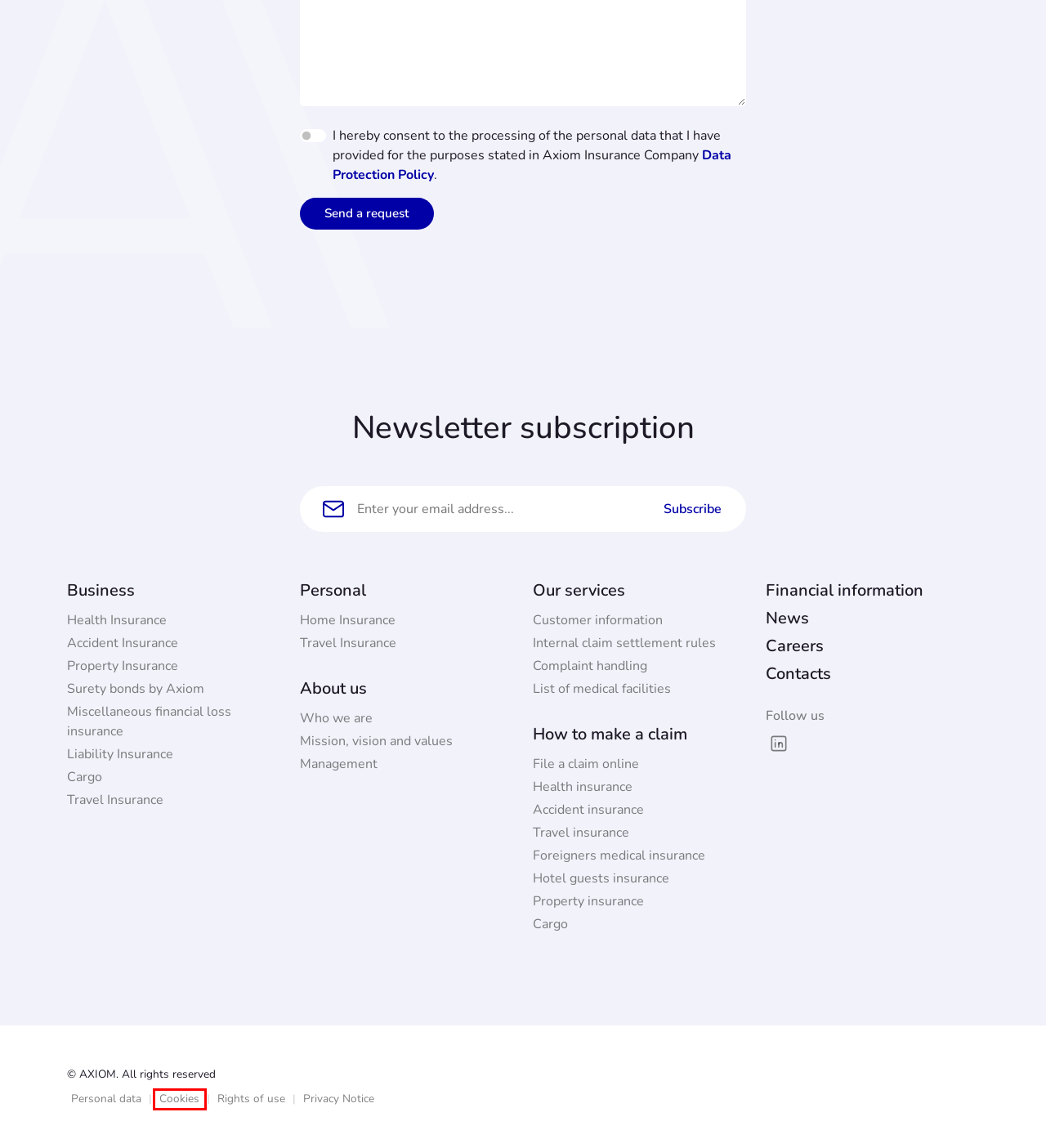You are provided with a screenshot of a webpage that has a red bounding box highlighting a UI element. Choose the most accurate webpage description that matches the new webpage after clicking the highlighted element. Here are your choices:
A. File a claim online - AXIOM
B. Medical insurance for foreigners
C. AXIOM insurance company - Corporate presentation
D. Hotel Guests Insurance - file your claim
E. Property Insurance By Axiom
F. Property insurance claim - follow the steps
G. INFORMATION NOTE ON COOKIES
H. Privacy Notice - AXIOM JSC

G